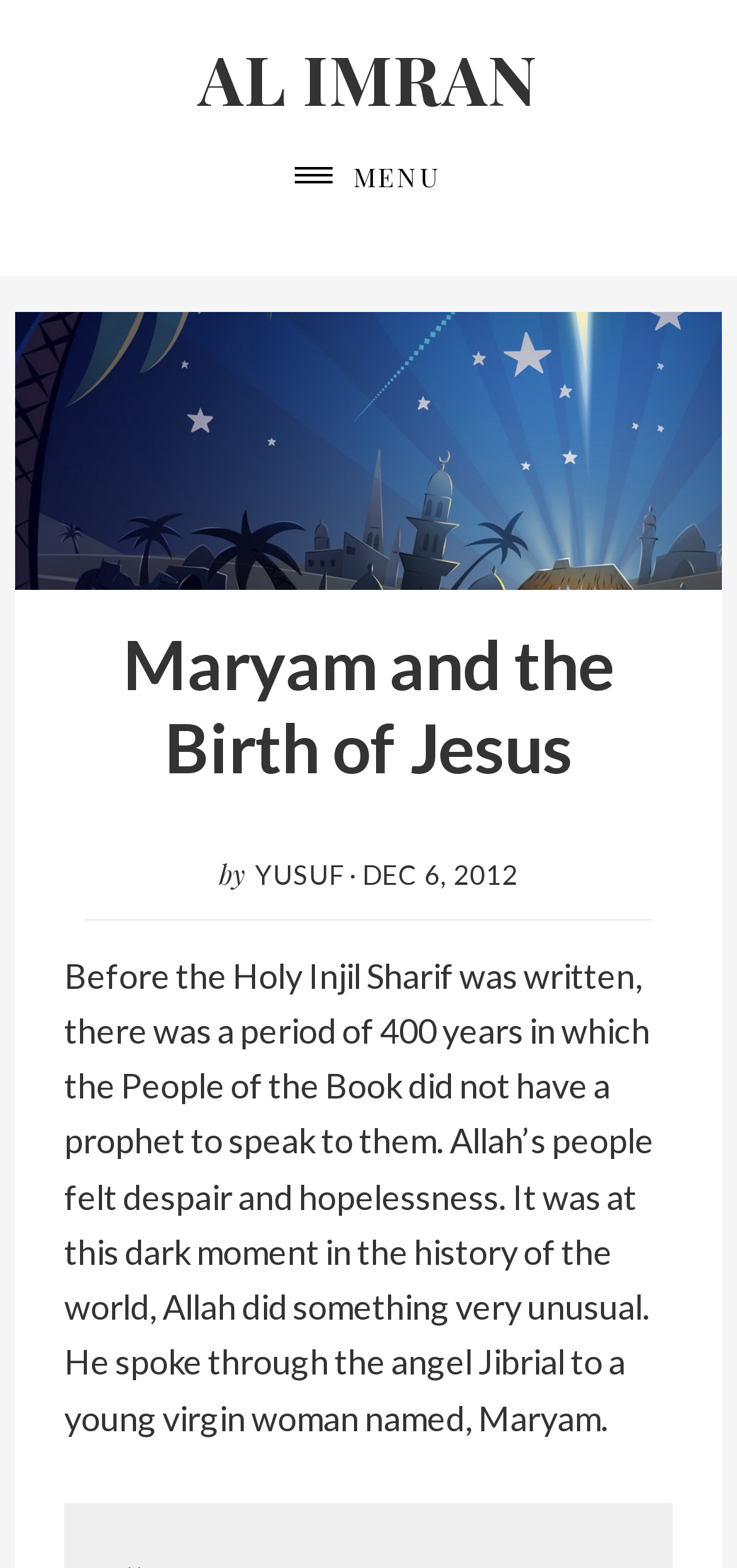What is the date mentioned in the webpage? Please answer the question using a single word or phrase based on the image.

DEC 6, 2012